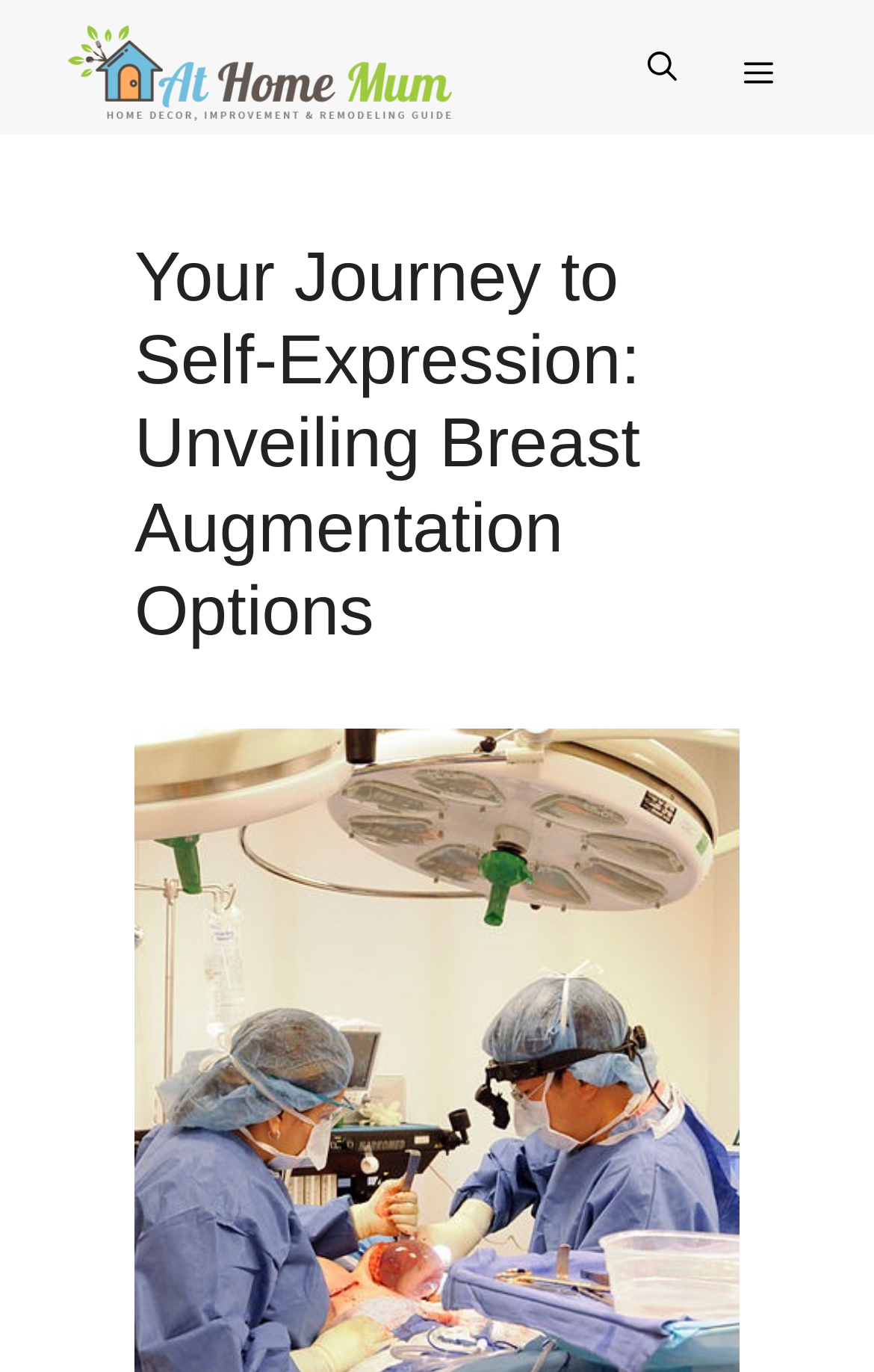Please answer the following query using a single word or phrase: 
What is the main topic of the webpage?

Breast Augmentation Options